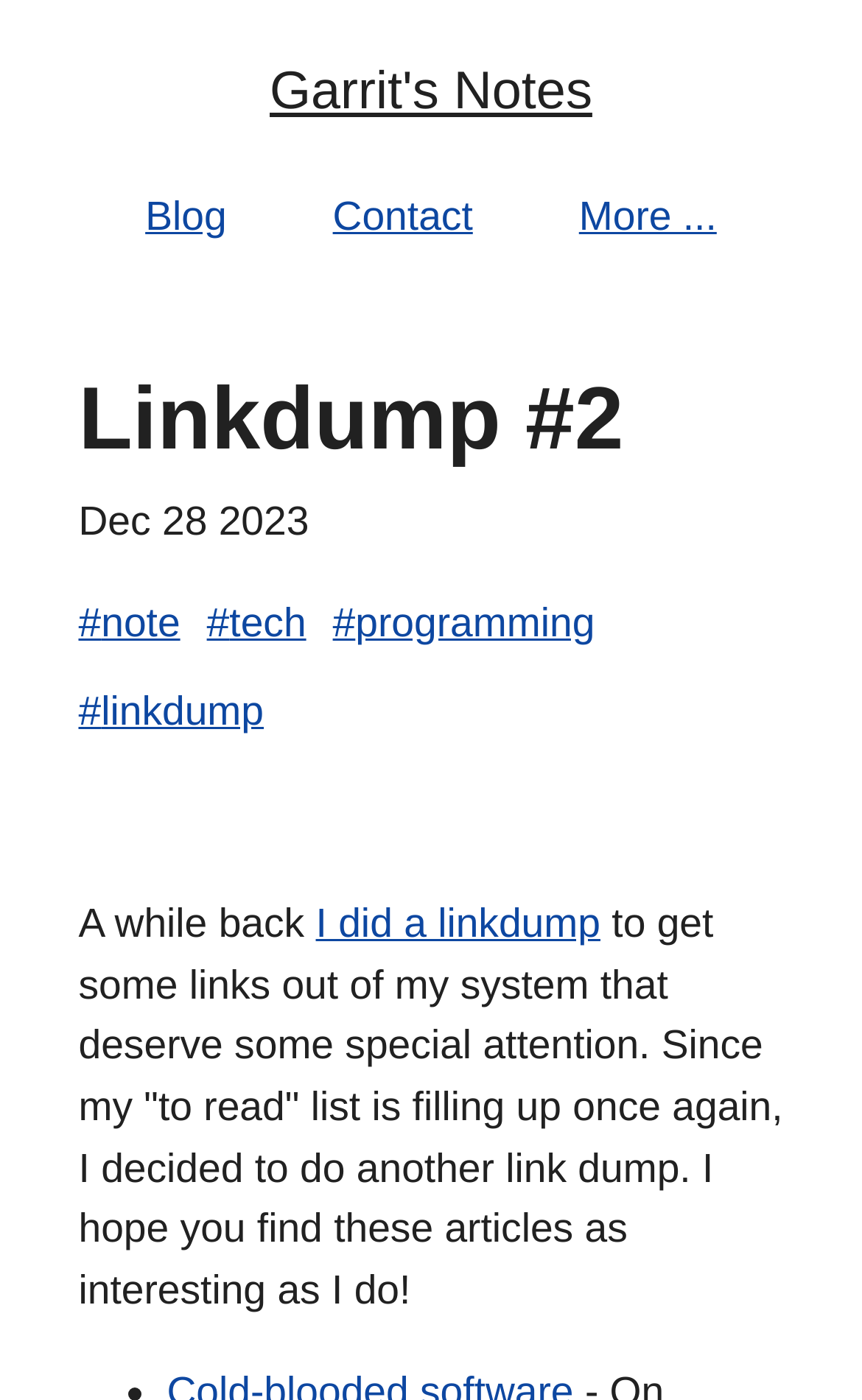Determine the bounding box coordinates of the element that should be clicked to execute the following command: "view blog".

[0.169, 0.137, 0.263, 0.17]